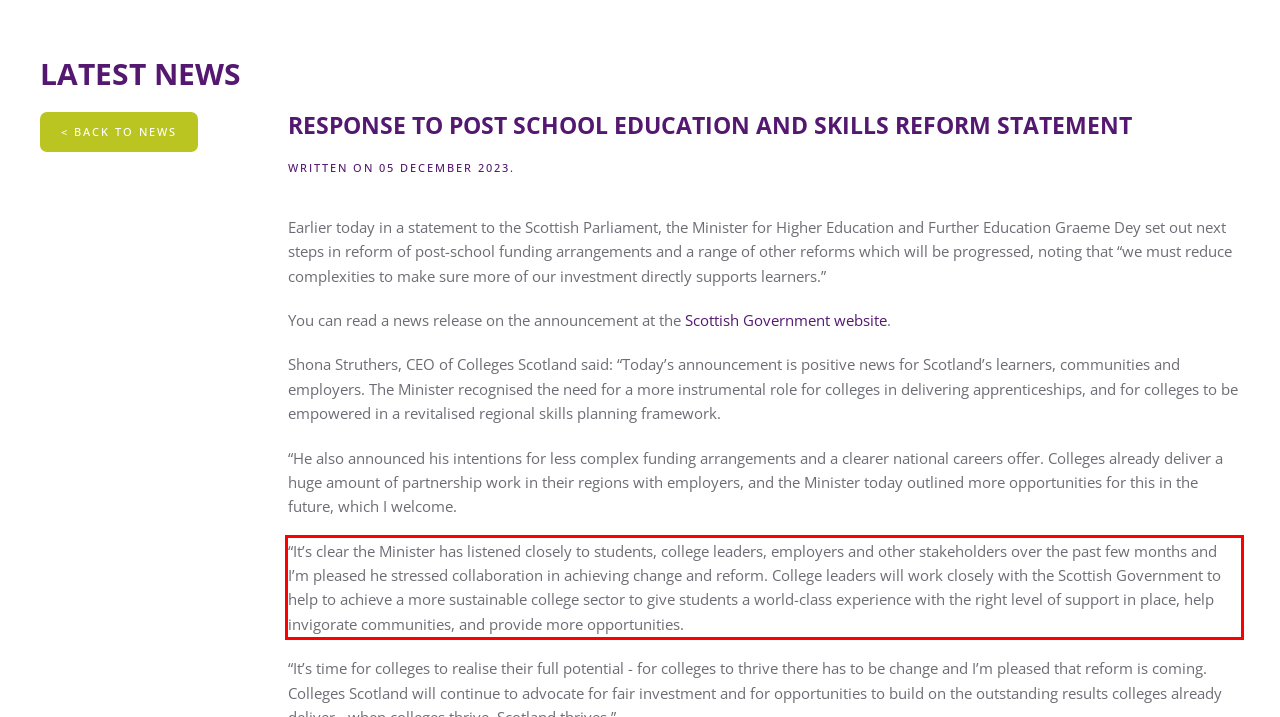Given a screenshot of a webpage containing a red bounding box, perform OCR on the text within this red bounding box and provide the text content.

“It’s clear the Minister has listened closely to students, college leaders, employers and other stakeholders over the past few months and I’m pleased he stressed collaboration in achieving change and reform. College leaders will work closely with the Scottish Government to help to achieve a more sustainable college sector to give students a world-class experience with the right level of support in place, help invigorate communities, and provide more opportunities.